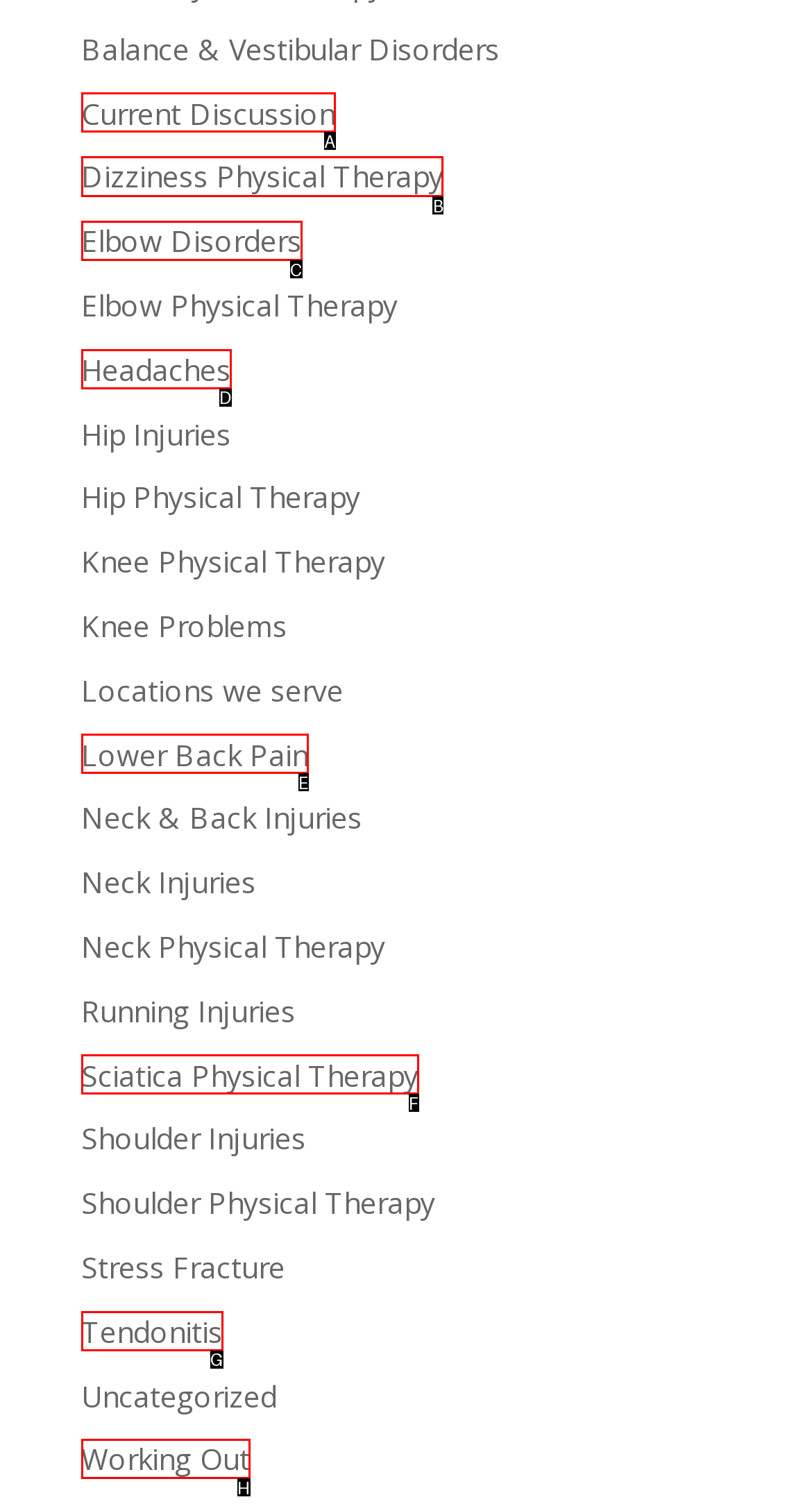Determine the letter of the element to click to accomplish this task: Learn about Dizziness Physical Therapy. Respond with the letter.

B